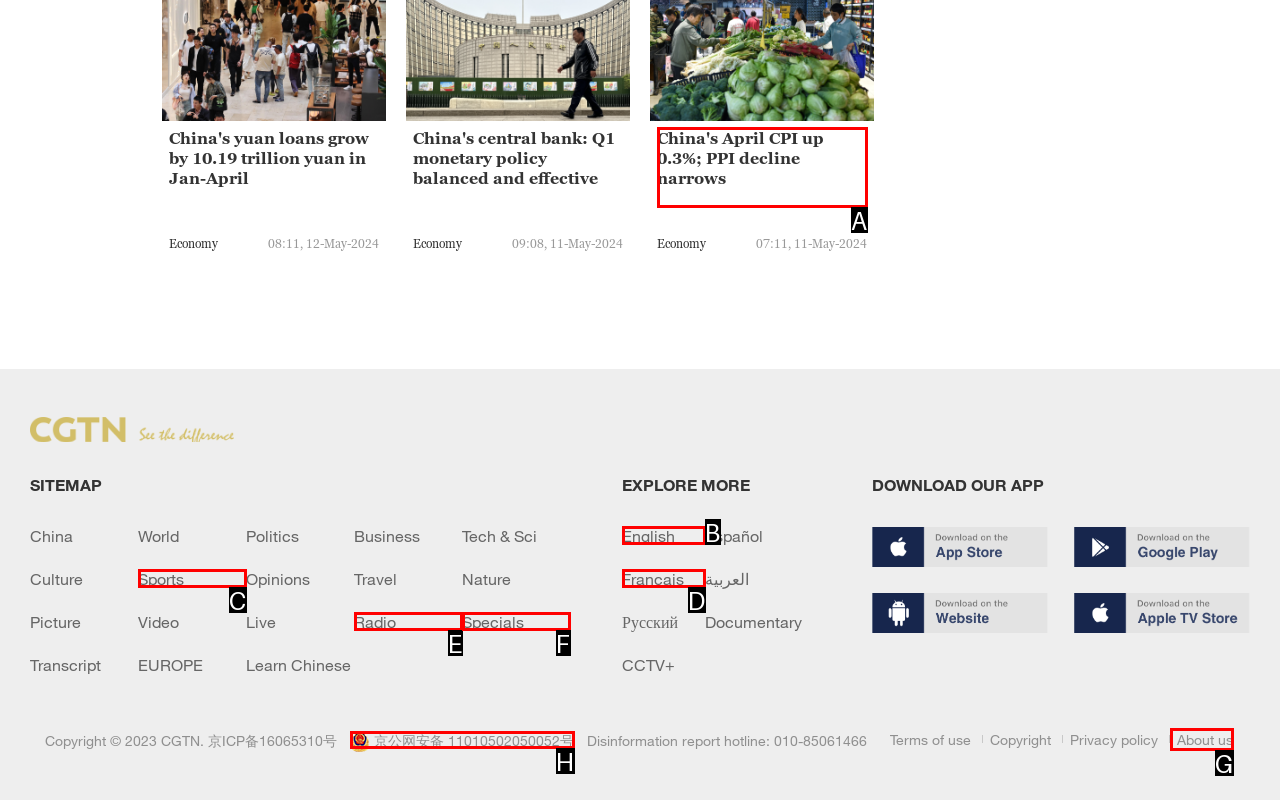Identify the letter of the UI element needed to carry out the task: Explore 'Our Work'
Reply with the letter of the chosen option.

None